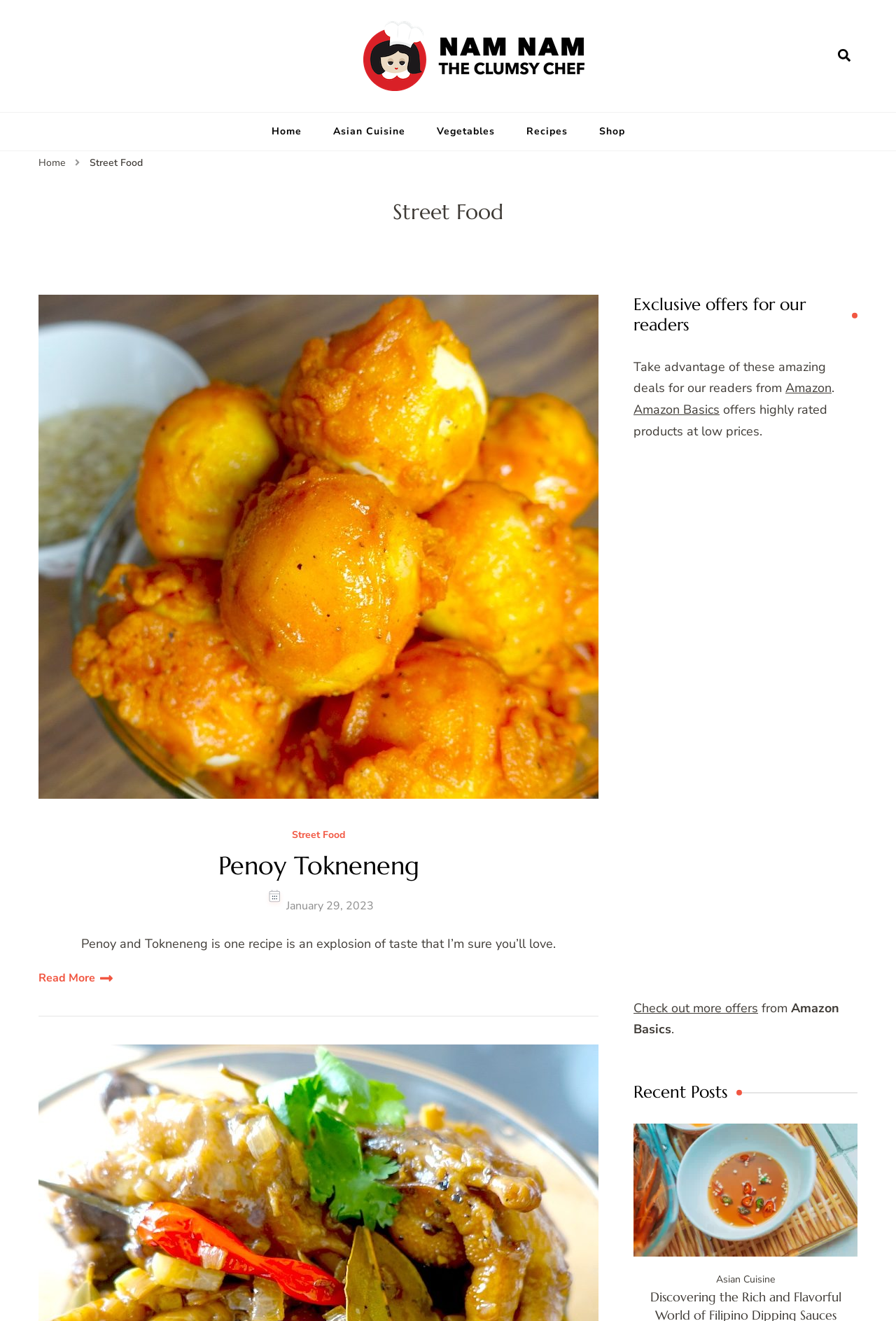Please identify the bounding box coordinates of the element's region that should be clicked to execute the following instruction: "Check out more offers from Amazon Basics". The bounding box coordinates must be four float numbers between 0 and 1, i.e., [left, top, right, bottom].

[0.707, 0.757, 0.846, 0.769]